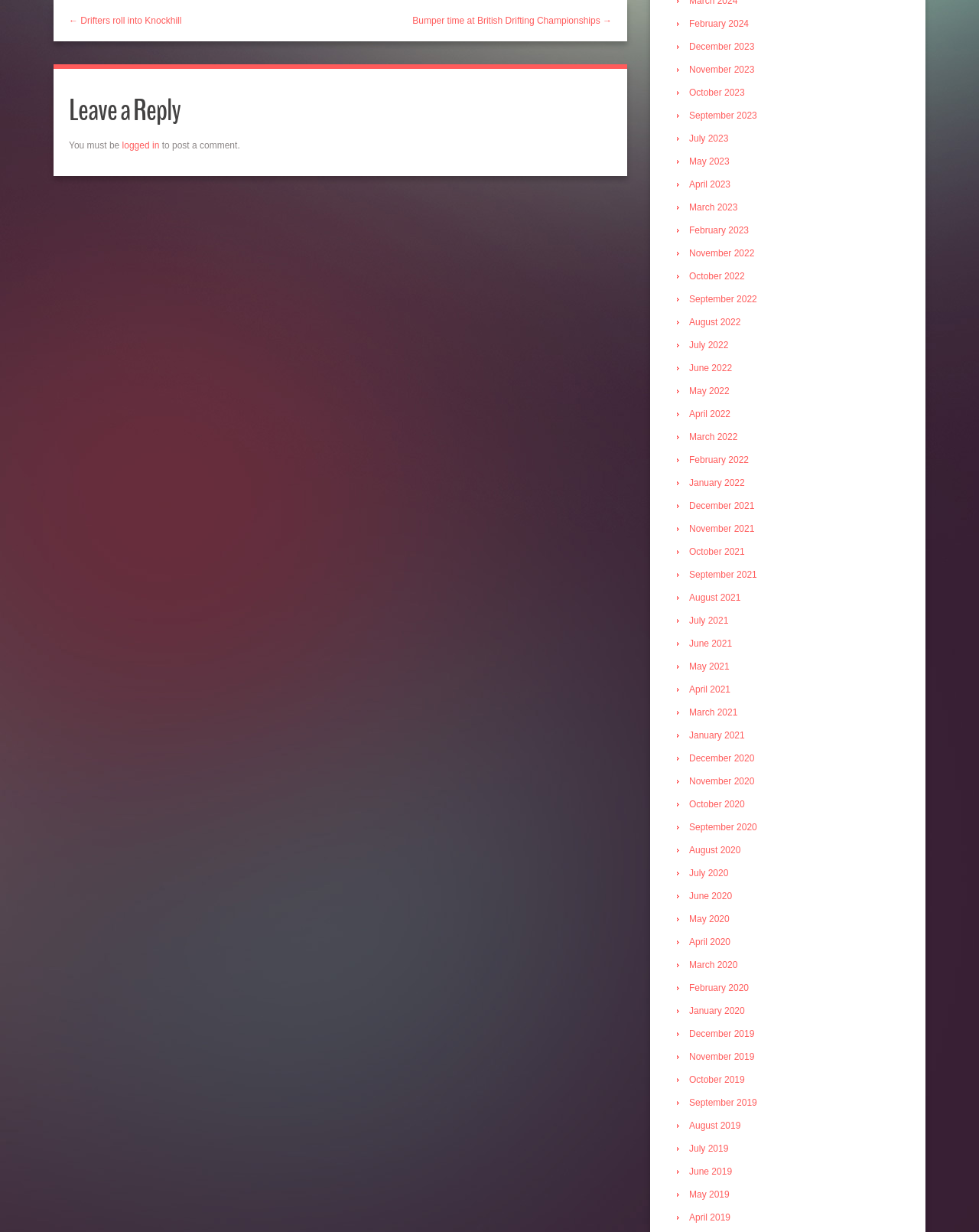Determine the bounding box coordinates of the section to be clicked to follow the instruction: "Toggle the Table of Content". The coordinates should be given as four float numbers between 0 and 1, formatted as [left, top, right, bottom].

None